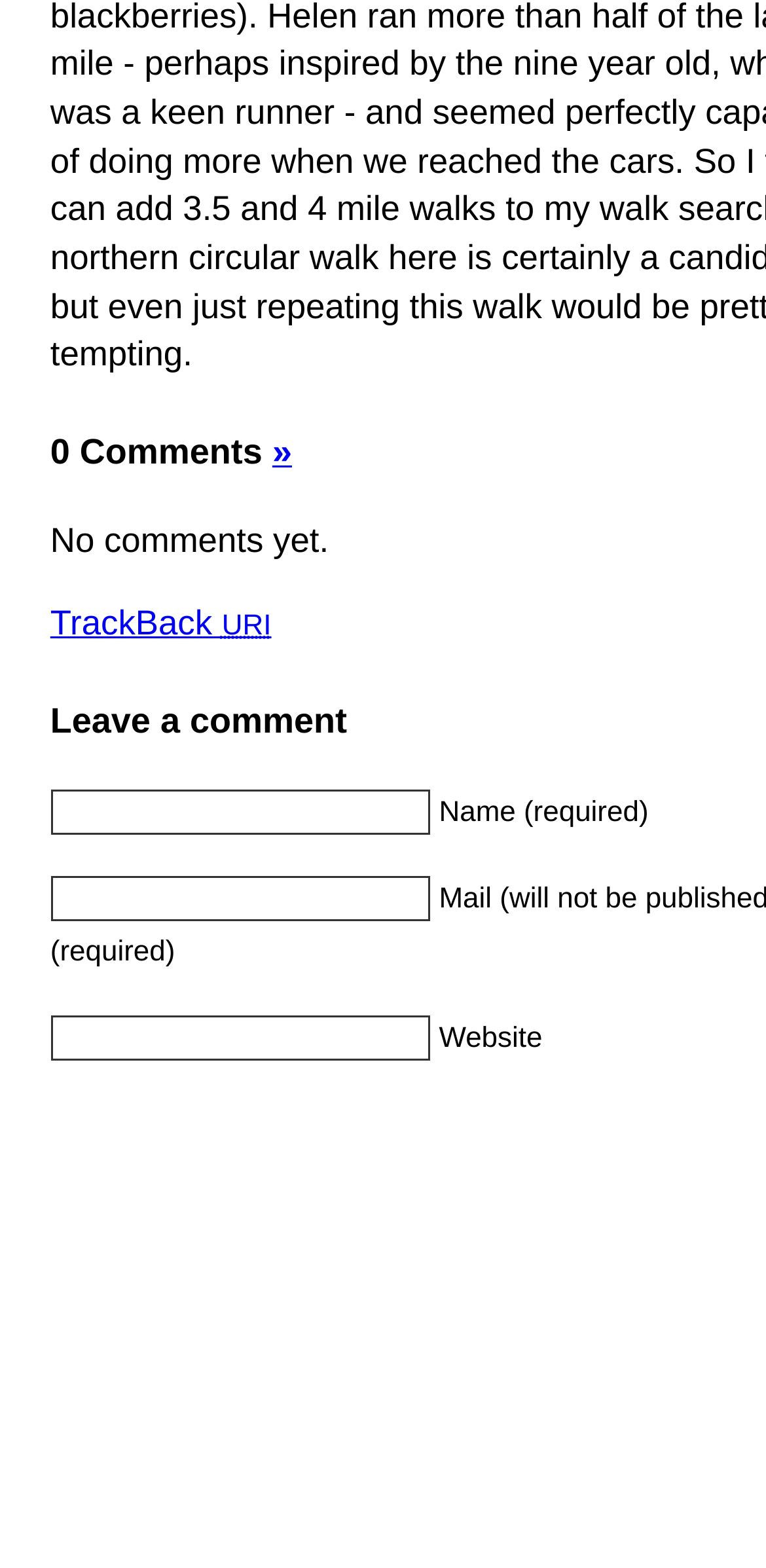Please examine the image and answer the question with a detailed explanation:
What is the purpose of the 'TrackBack URI' link?

I found the 'TrackBack URI' link and its corresponding Abbr element with the text 'Uniform Resource Identifier', which suggests that the link is related to a unique identifier for a resource.